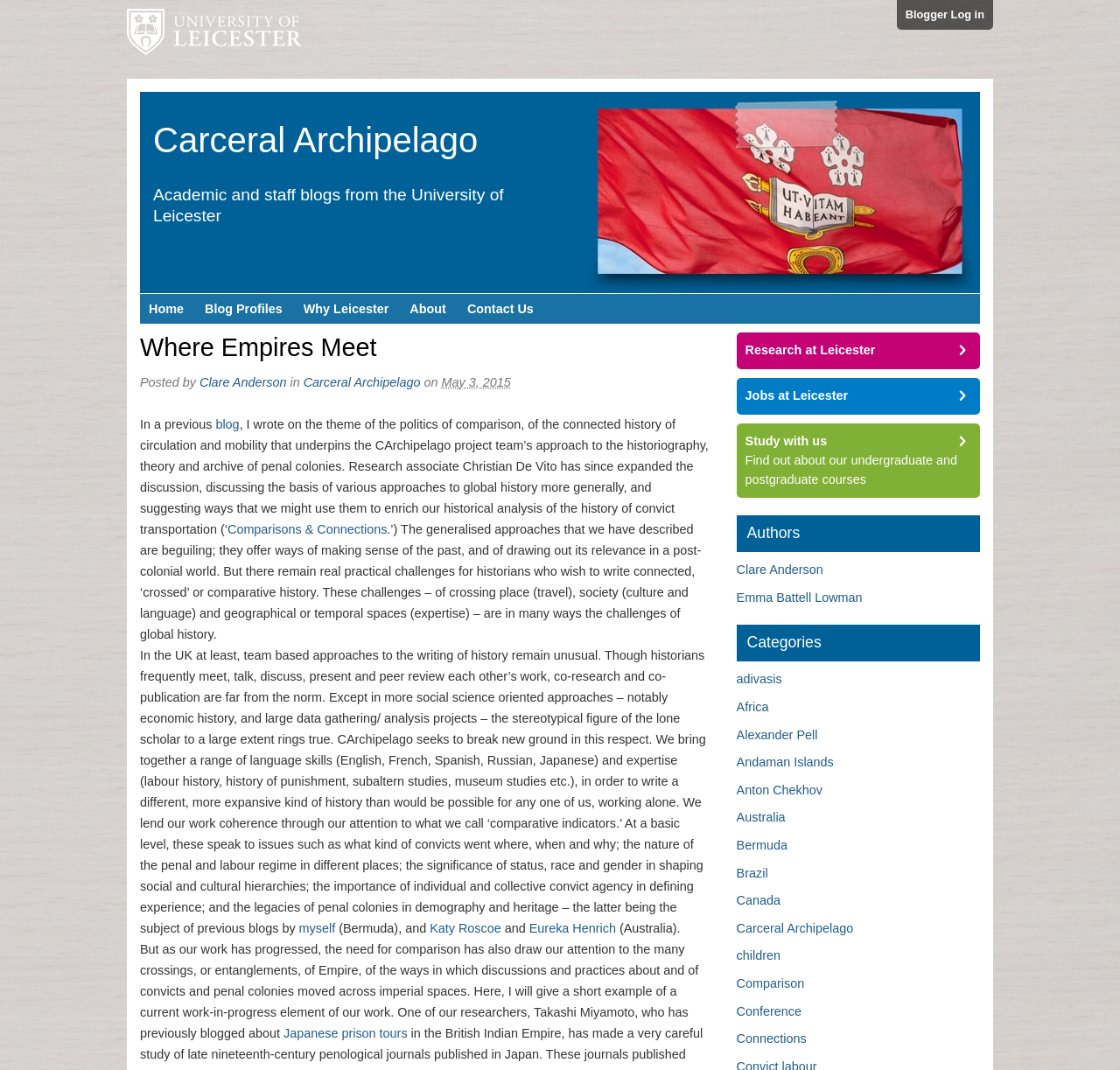Reply to the question with a brief word or phrase: What is the name of the project team?

CArchipelago